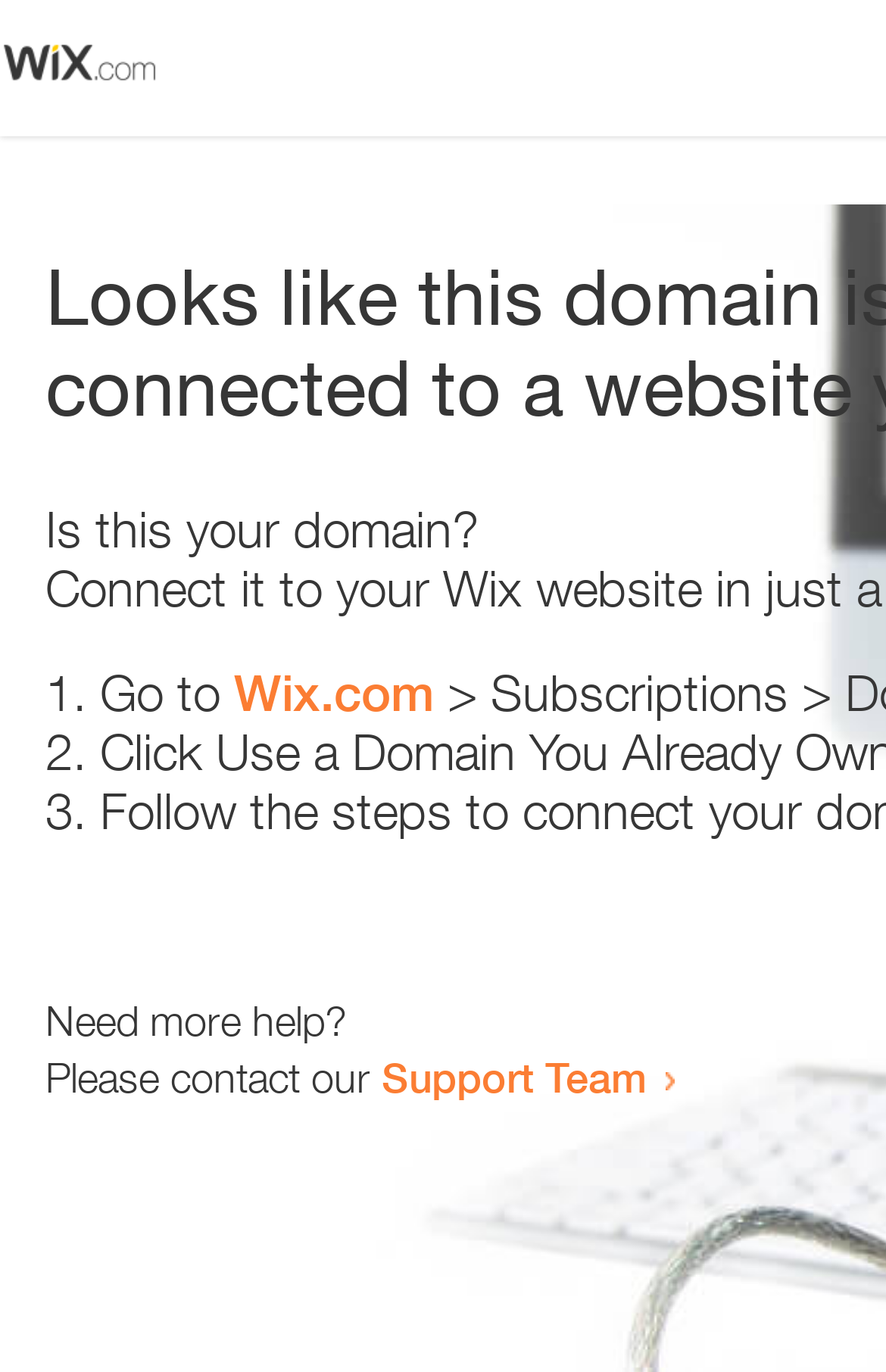Refer to the image and provide a thorough answer to this question:
Who can be contacted for more help?

The webpage contains a link 'Support Team' which suggests that the Support Team can be contacted for more help. This can be inferred from the context of the sentence 'Please contact our Support Team'.